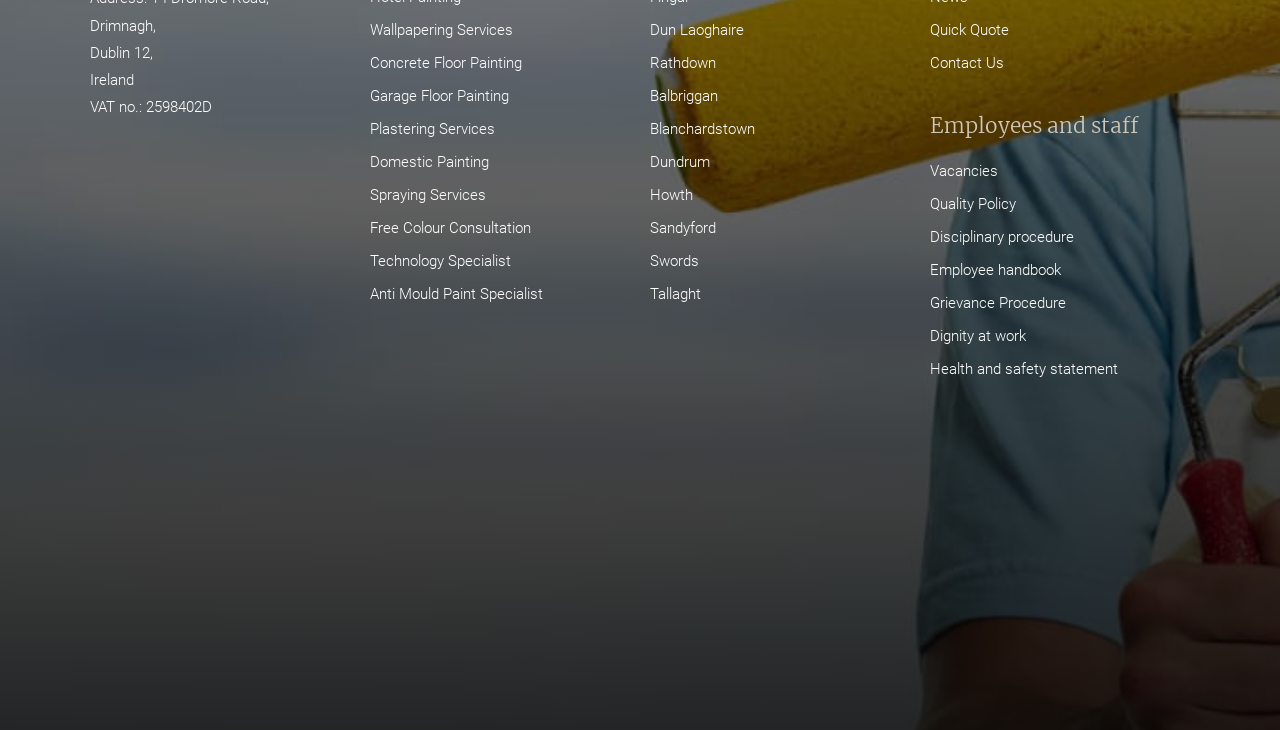Please identify the bounding box coordinates of the element's region that I should click in order to complete the following instruction: "Explore Painting in Colour Dublin". The bounding box coordinates consist of four float numbers between 0 and 1, i.e., [left, top, right, bottom].

[0.062, 0.57, 0.938, 0.981]